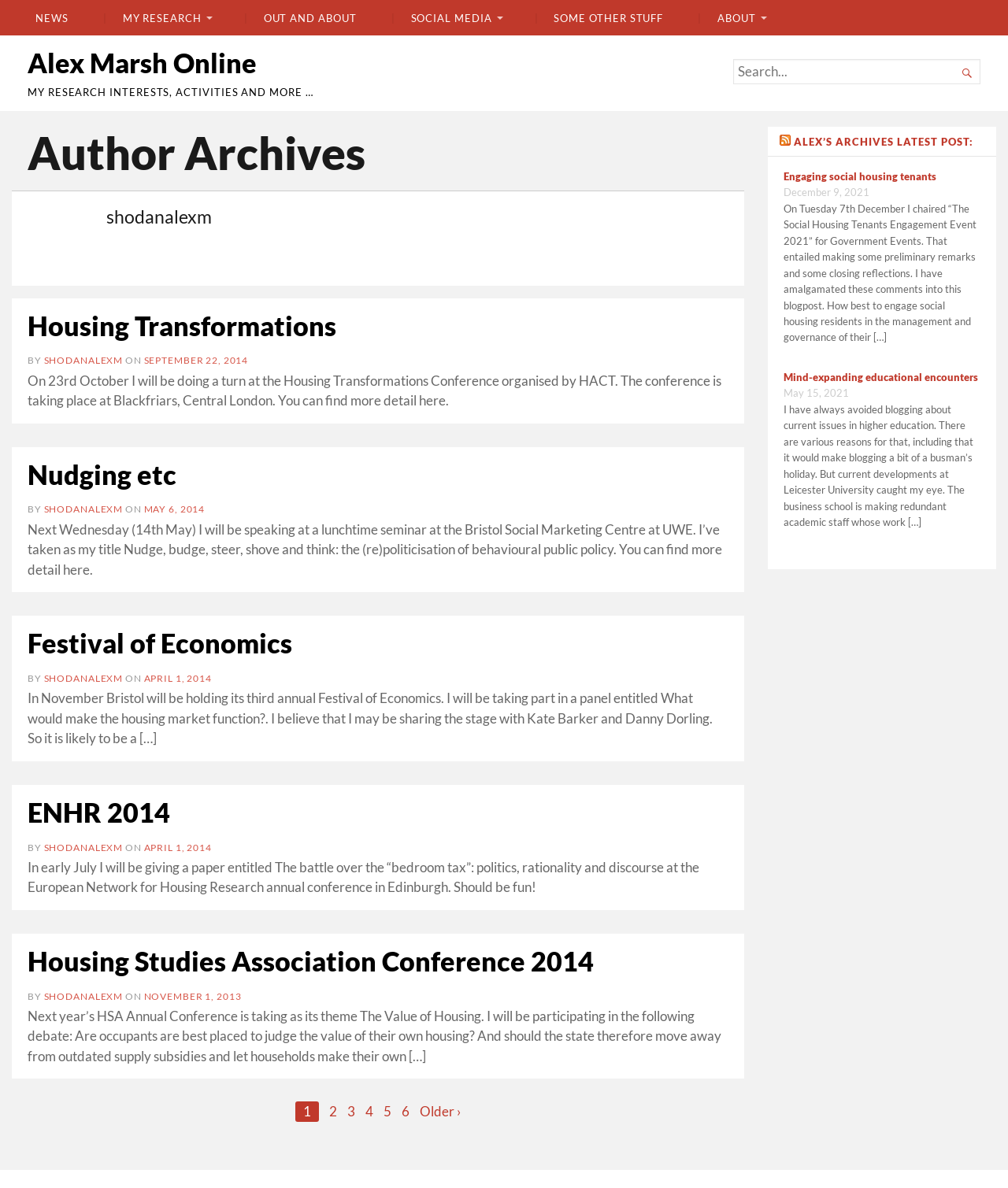Please specify the bounding box coordinates of the area that should be clicked to accomplish the following instruction: "Search for something". The coordinates should consist of four float numbers between 0 and 1, i.e., [left, top, right, bottom].

[0.727, 0.05, 0.973, 0.071]